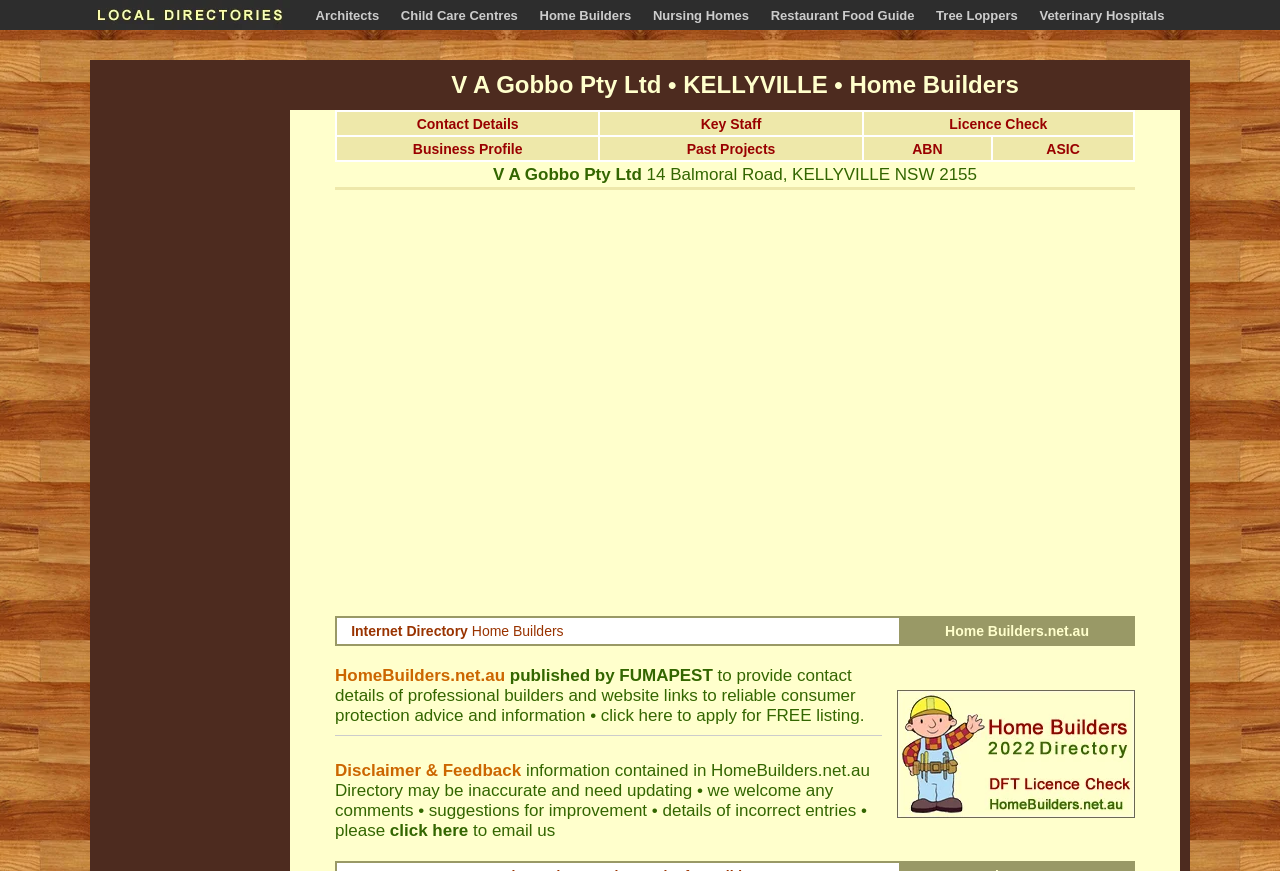Extract the bounding box coordinates for the UI element described by the text: "click here to email us". The coordinates should be in the form of [left, top, right, bottom] with values between 0 and 1.

[0.305, 0.943, 0.434, 0.964]